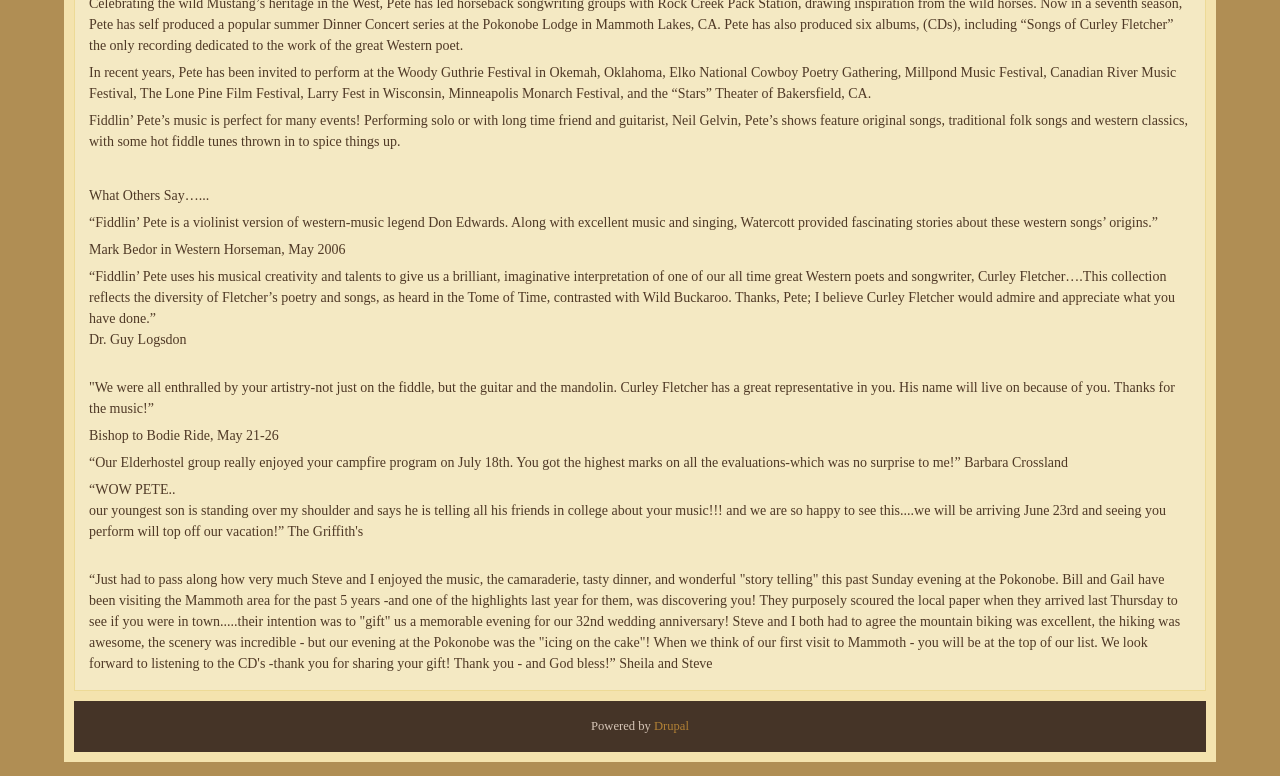Given the element description: "Drupal", predict the bounding box coordinates of the UI element it refers to, using four float numbers between 0 and 1, i.e., [left, top, right, bottom].

[0.511, 0.927, 0.538, 0.945]